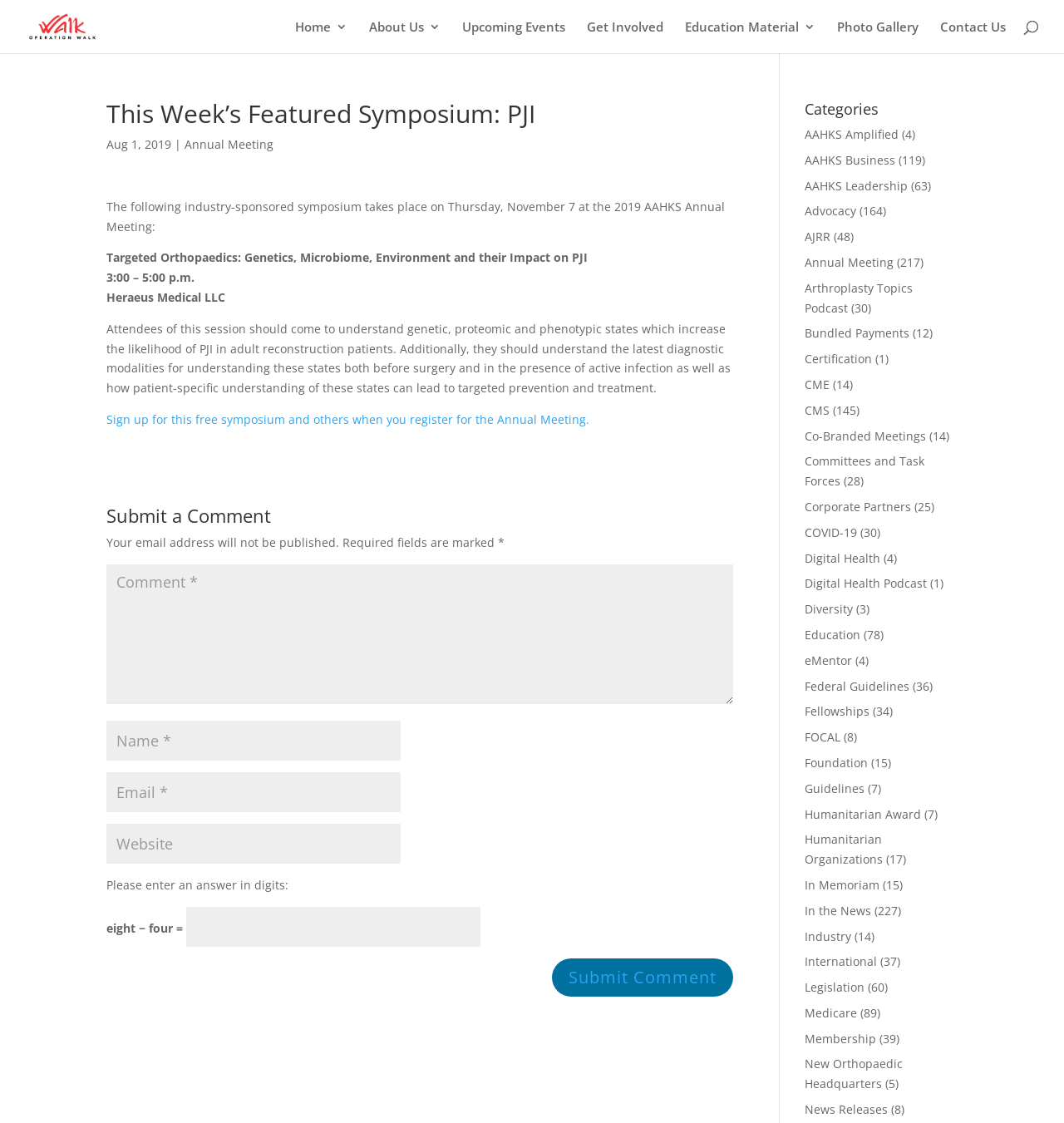Please identify the bounding box coordinates of the element's region that should be clicked to execute the following instruction: "Click the 'Contact Us' link". The bounding box coordinates must be four float numbers between 0 and 1, i.e., [left, top, right, bottom].

[0.884, 0.019, 0.945, 0.047]